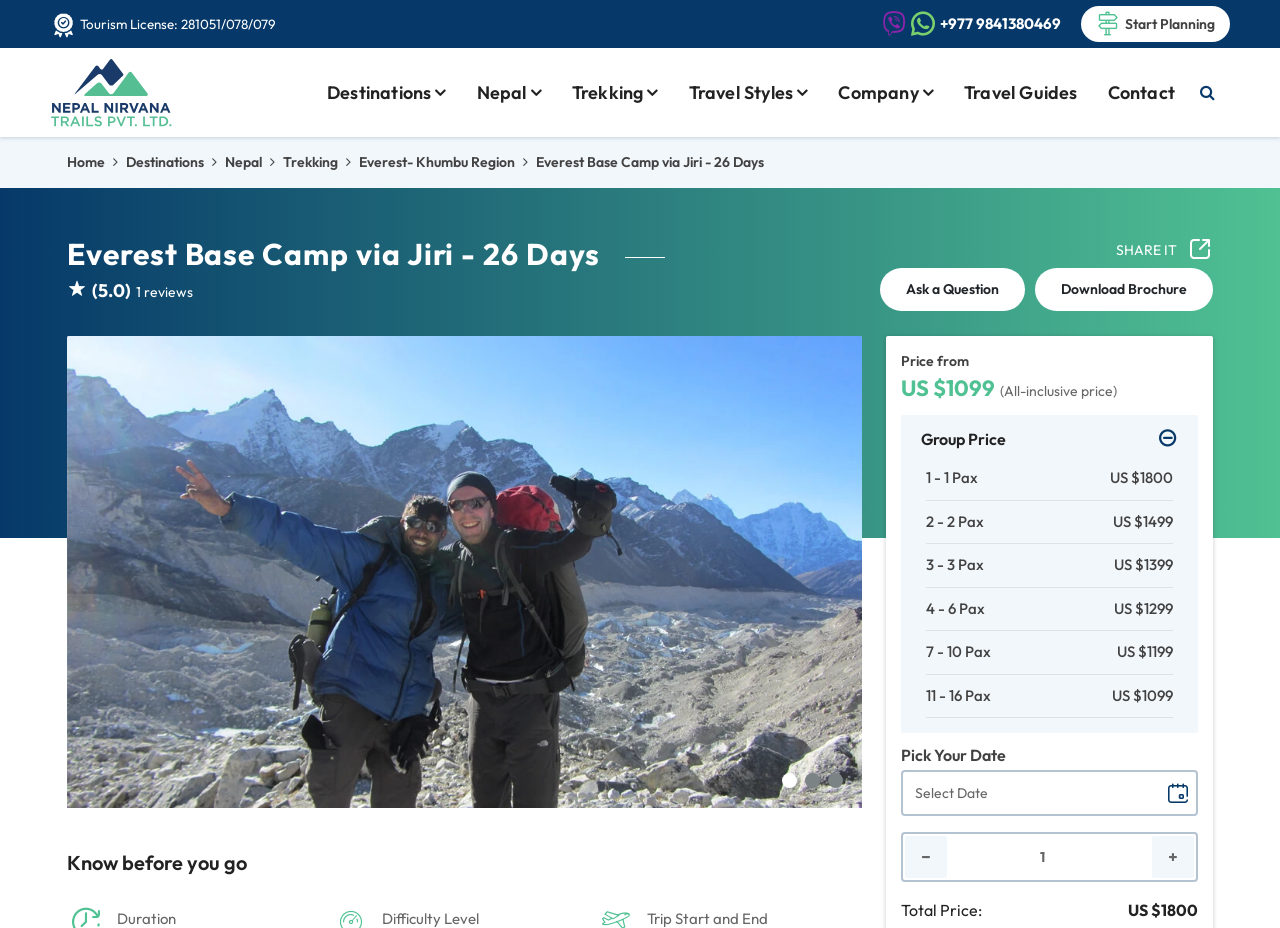Answer the following query with a single word or phrase:
What is the price of the trekking package for 1-1 pax?

US $1800